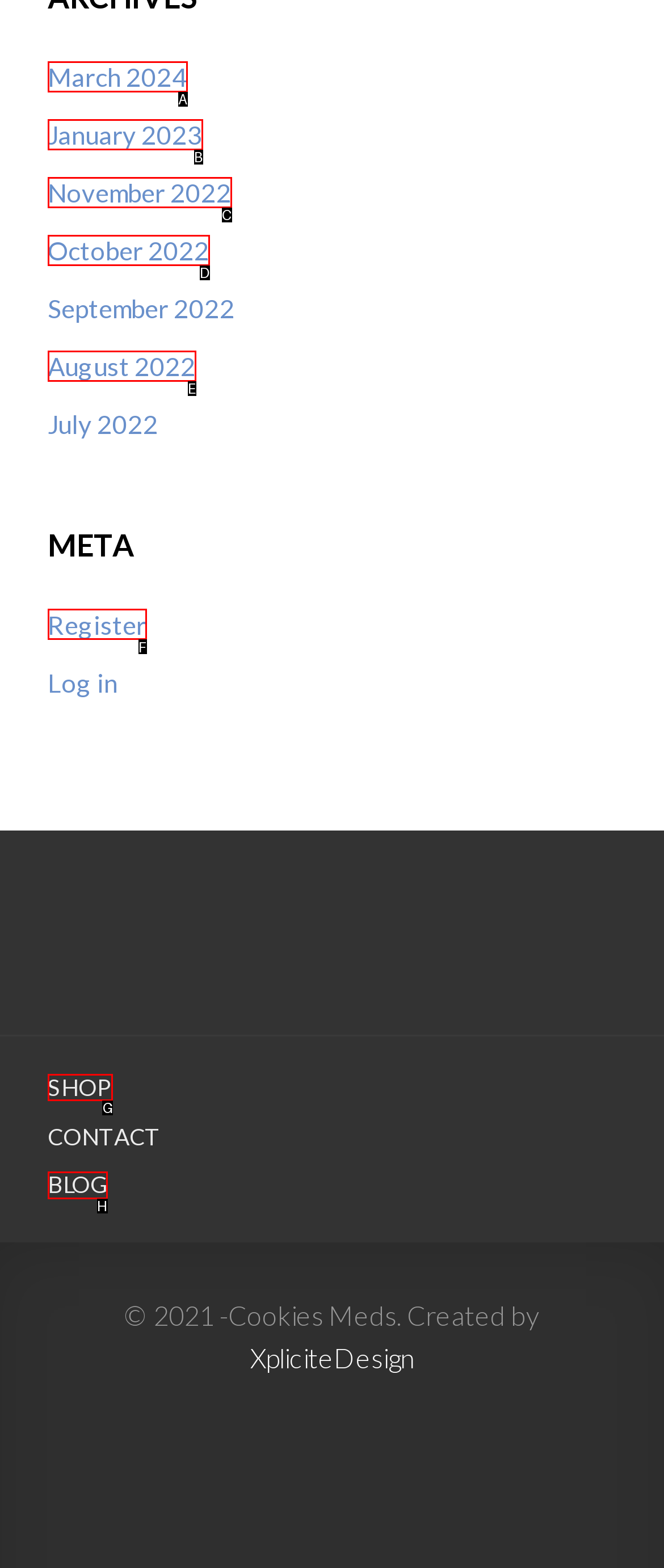Identify which lettered option completes the task: Visit SHOP. Provide the letter of the correct choice.

G